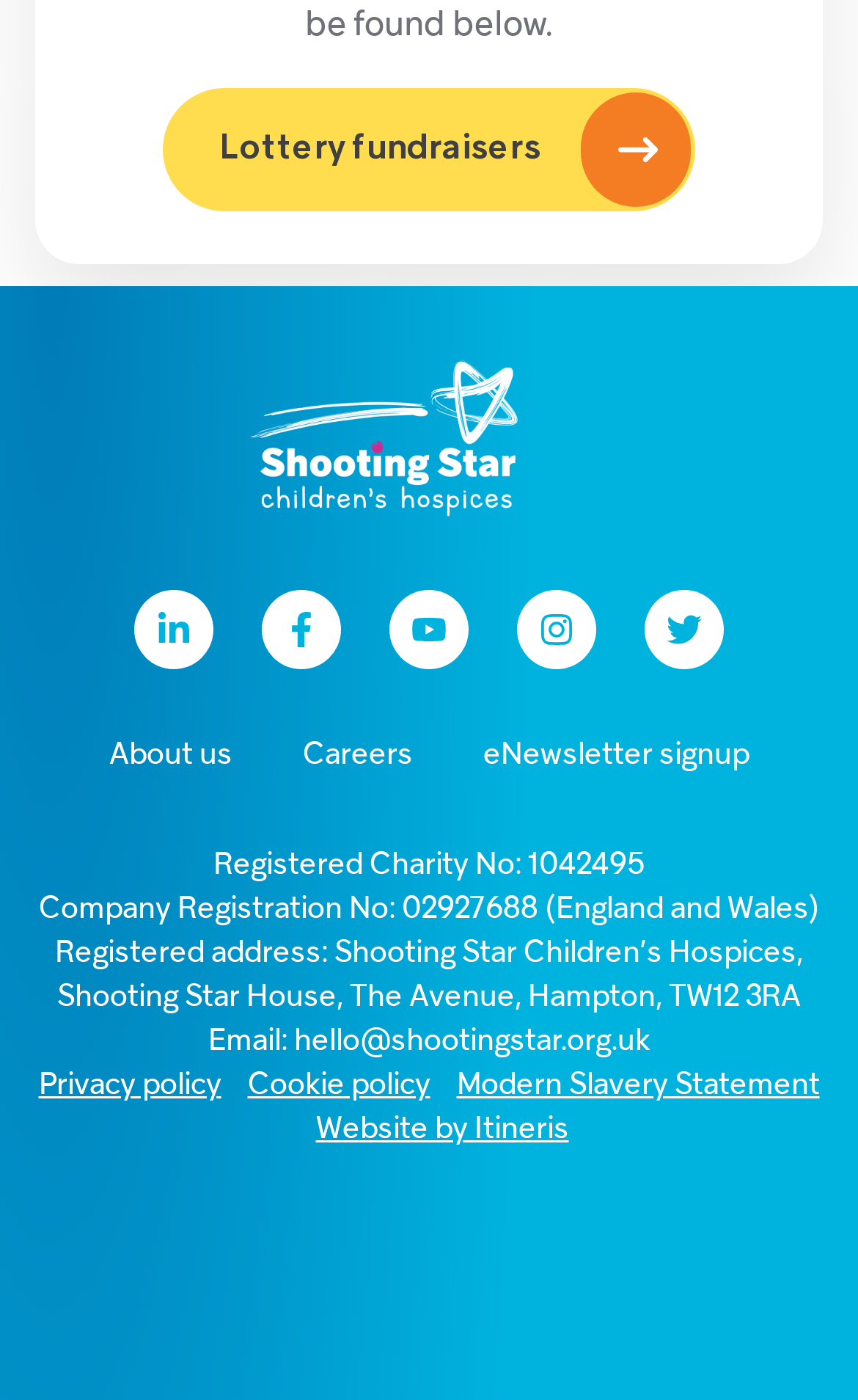Can you look at the image and give a comprehensive answer to the question:
What is the company registration number?

I found the company registration number by looking at the static text element that says 'Company Registration No: 02927688 (England and Wales)'.